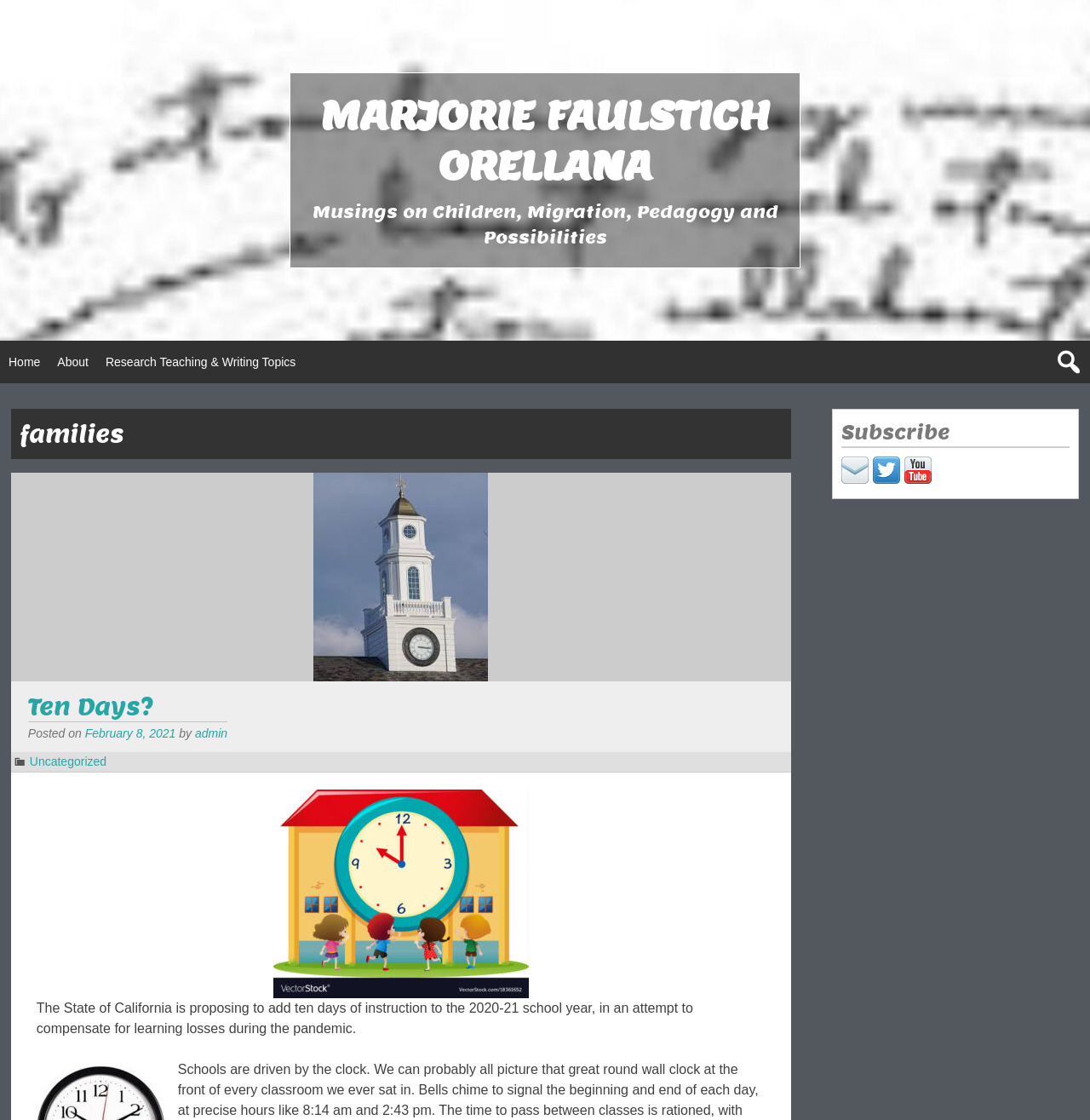Create an in-depth description of the webpage, covering main sections.

This webpage is about Marjorie Faulstich Orellana, with a focus on her musings on children, migration, pedagogy, and possibilities. At the top, there is a large heading with her name, followed by a smaller heading that describes the theme of the webpage. 

Below the headings, there is a navigation menu with four links: "Home", "About", "Research Teaching & Writing Topics", and others. 

To the right of the navigation menu, there is a section with a heading "families" that contains a list of articles or blog posts. The first article is titled "Ten Days?" and has a link to read more. Below the title, there is a line of text that indicates the post date and author. 

The article "Ten Days?" has a brief summary that discusses the proposal to add ten days of instruction to the 2020-21 school year in California to compensate for learning losses during the pandemic. 

On the right side of the webpage, there is a section with a heading "Subscribe" that contains links to subscribe to the author's content via Email, Twitter, and YouTube. Each link has an accompanying icon.